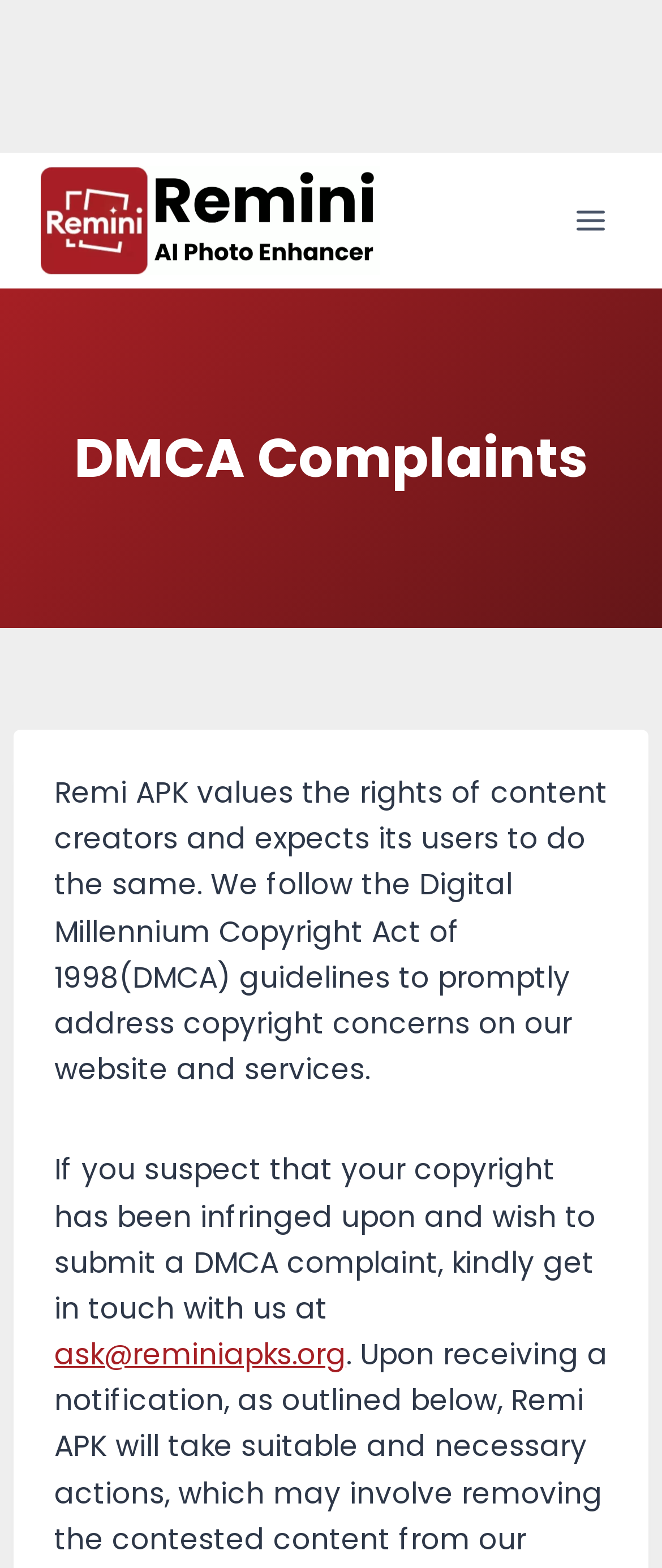What act does Remi APK follow for copyright concerns?
We need a detailed and meticulous answer to the question.

According to the static text 'Remi APK values the rights of content creators and expects its users to do the same. We follow the Digital Millennium Copyright Act of 1998(DMCA) guidelines to promptly address copyright concerns on our website and services.', Remi APK follows the Digital Millennium Copyright Act of 1998 for addressing copyright concerns.